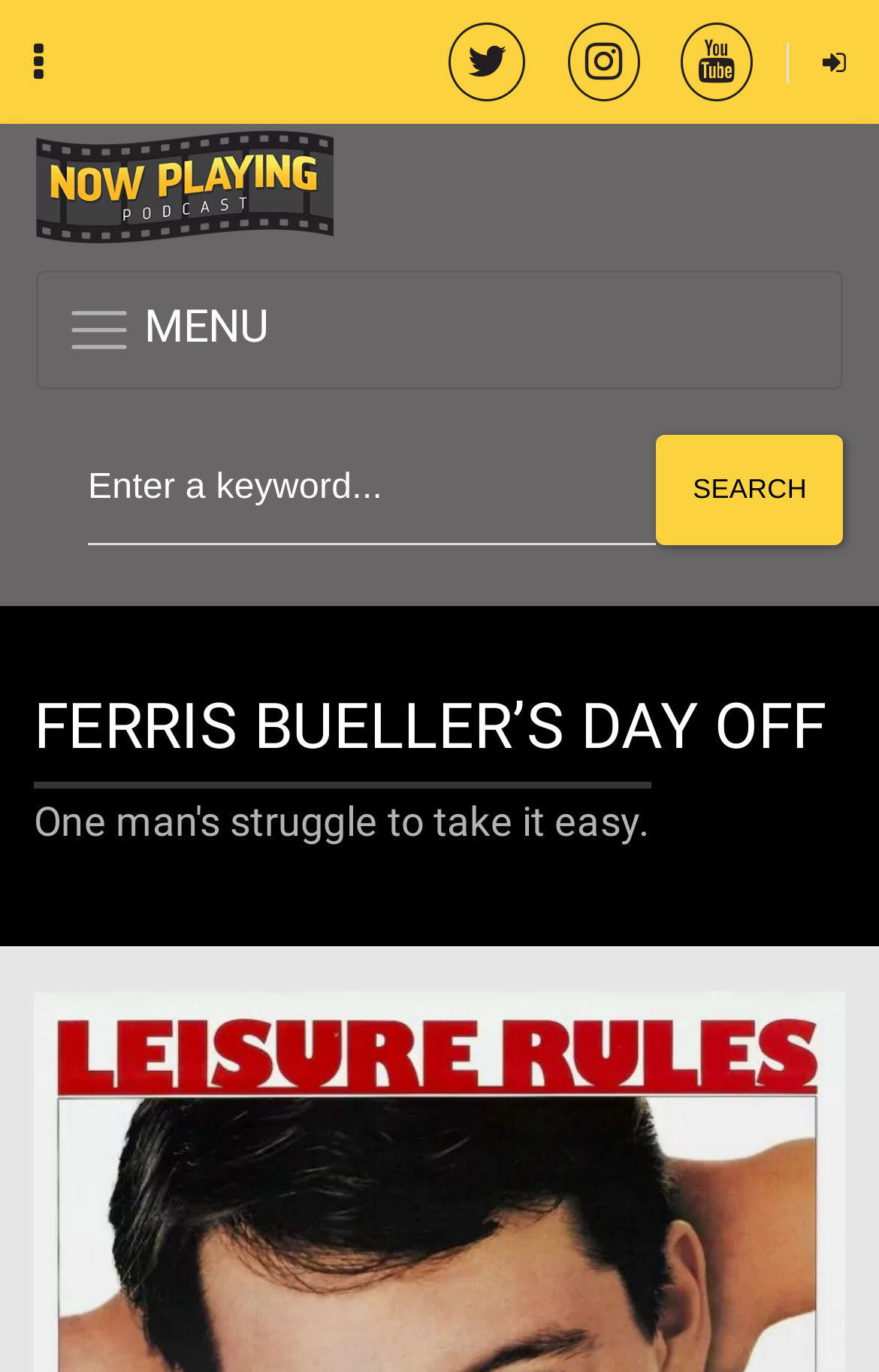Identify and generate the primary title of the webpage.

FERRIS BUELLER’S DAY OFF